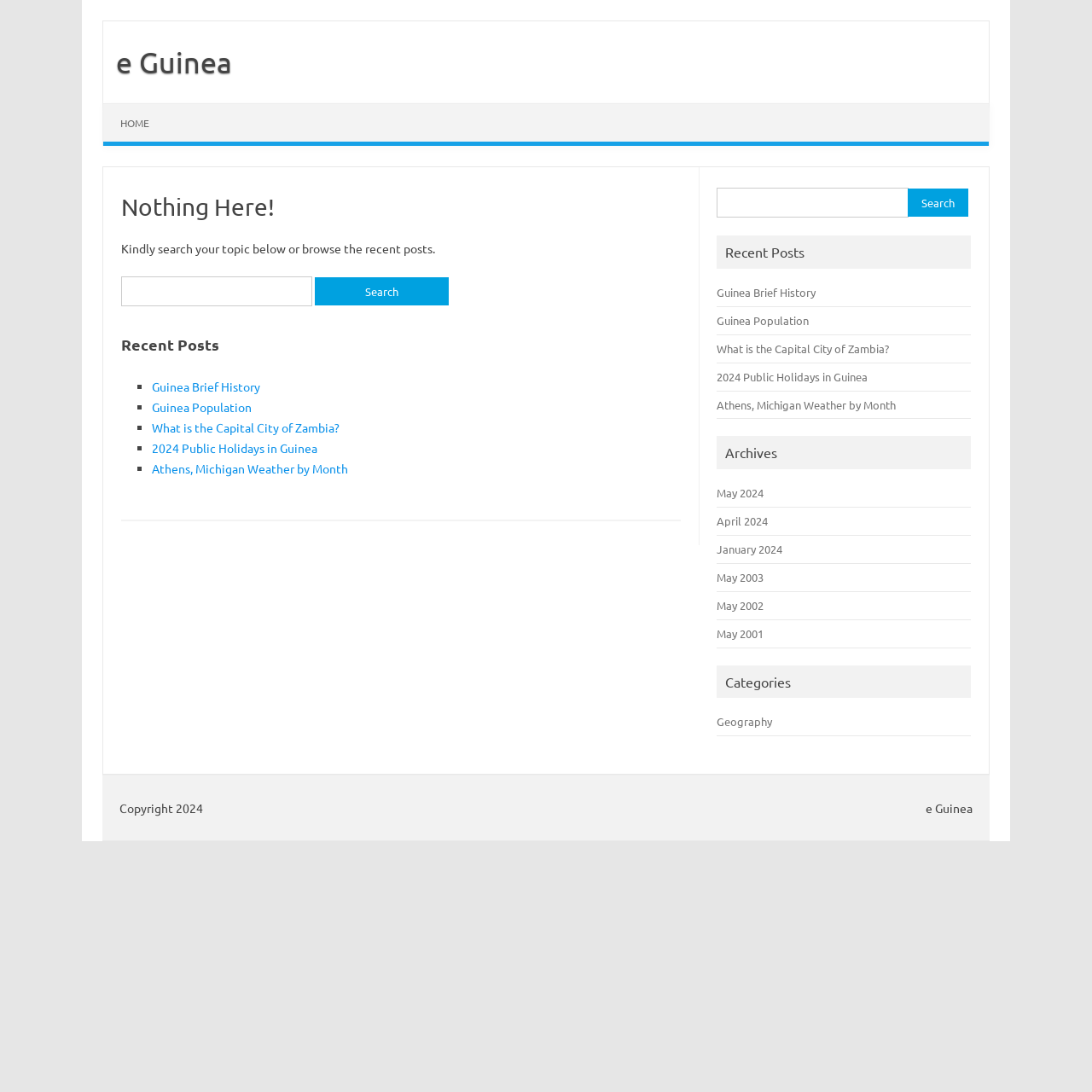Create a detailed description of the webpage's content and layout.

The webpage is a "Page not found" page for "e Guinea". At the top, there is a link to "e Guinea" and a "Skip to content" link. Below these links, there is a main section that contains an article with a heading "Nothing Here!" and a paragraph of text that says "Kindly search your topic below or browse the recent posts." 

Below this paragraph, there is a search bar with a label "Search for:" and a "Search" button. Under the search bar, there is a section titled "Recent Posts" that lists six links to recent posts, including "Guinea Brief History", "Guinea Population", and "What is the Capital City of Zambia?".

To the right of the main section, there is a complementary section that contains another search bar and a list of recent posts, similar to the one in the main section. Below the recent posts, there are links to archives, categorized by month, and links to categories, including "Geography".

At the bottom of the page, there is a footer section that contains copyright information and a link to "e Guinea".